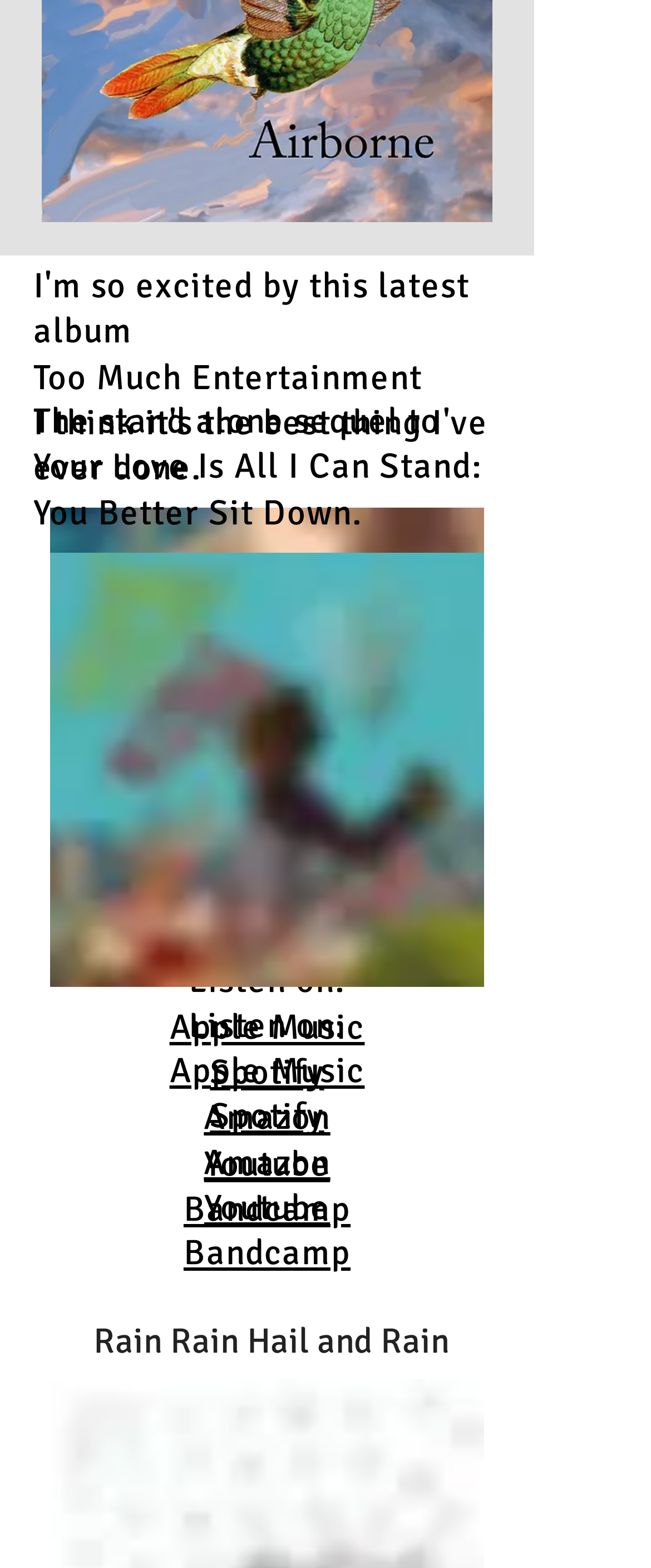Identify the bounding box coordinates necessary to click and complete the given instruction: "View the article".

None